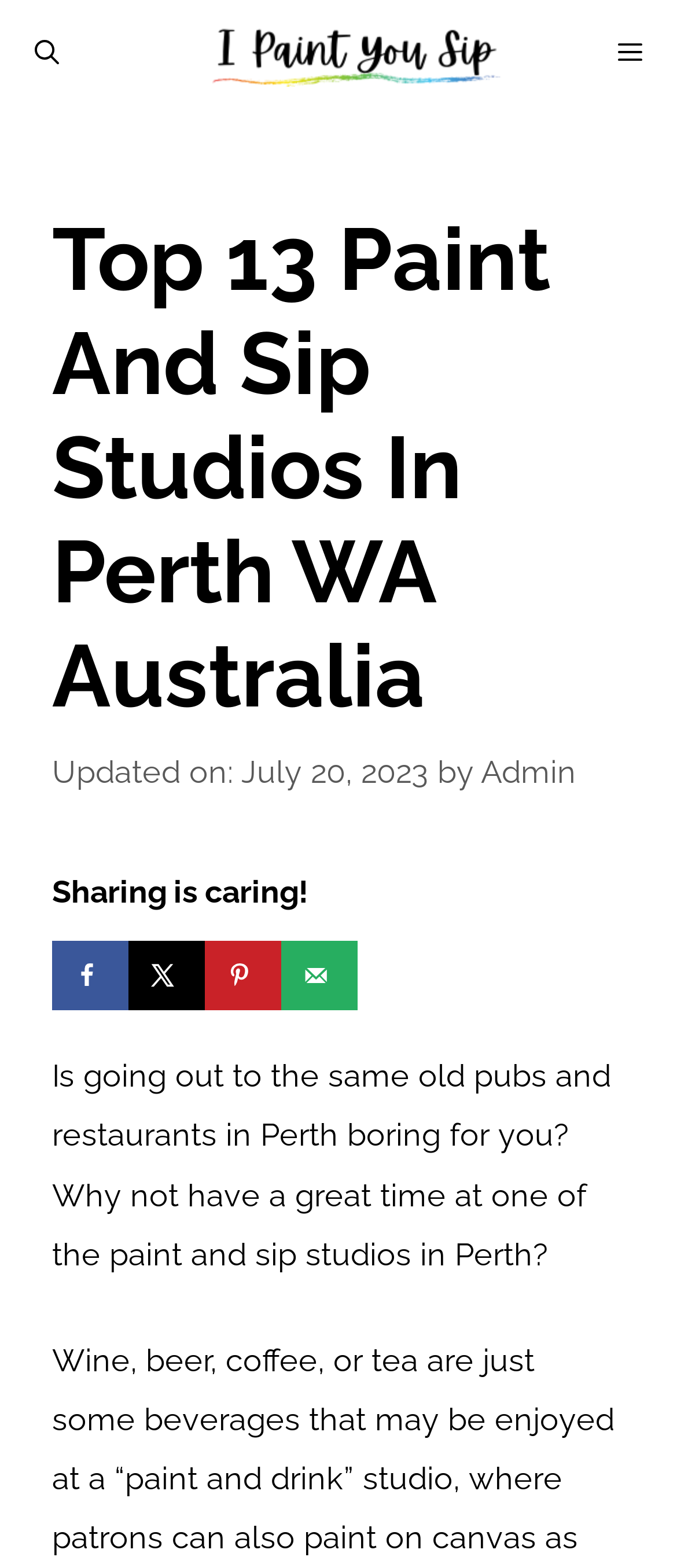What is the name of the website?
Please provide a single word or phrase as your answer based on the screenshot.

I Paint You Sip